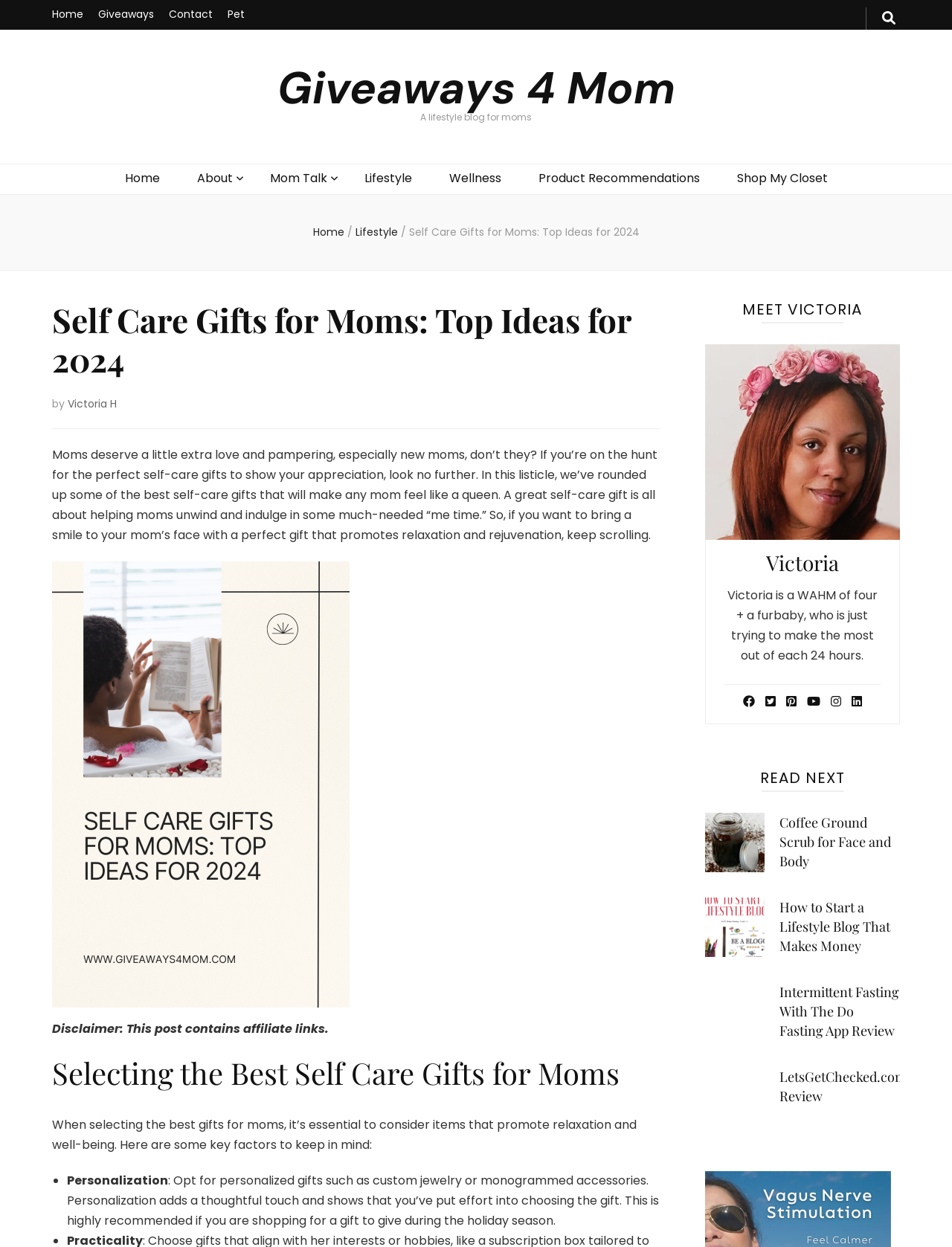Reply to the question with a single word or phrase:
Who is the author of this blog?

Victoria H